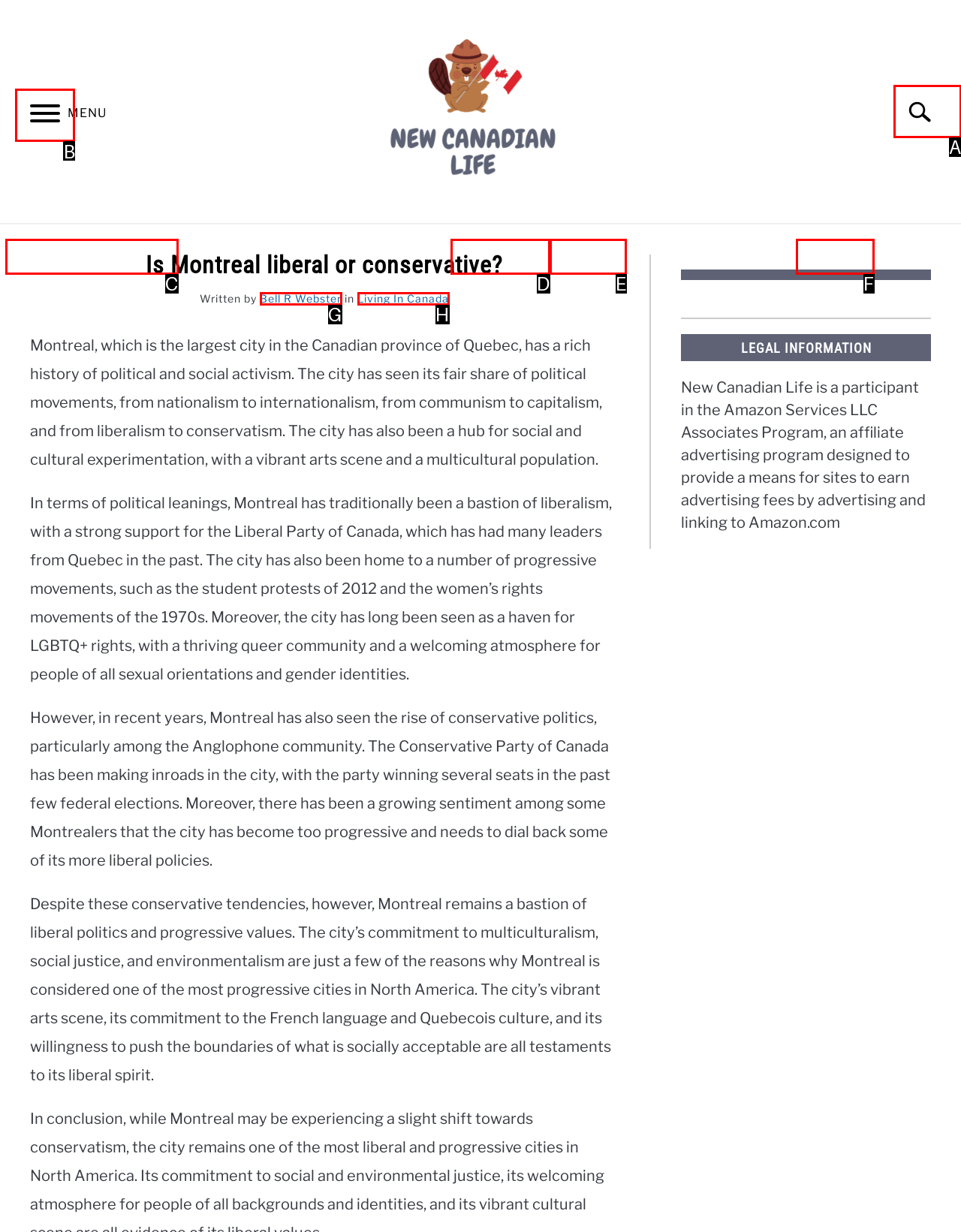From the given options, tell me which letter should be clicked to complete this task: Click the 'Menu' button
Answer with the letter only.

B